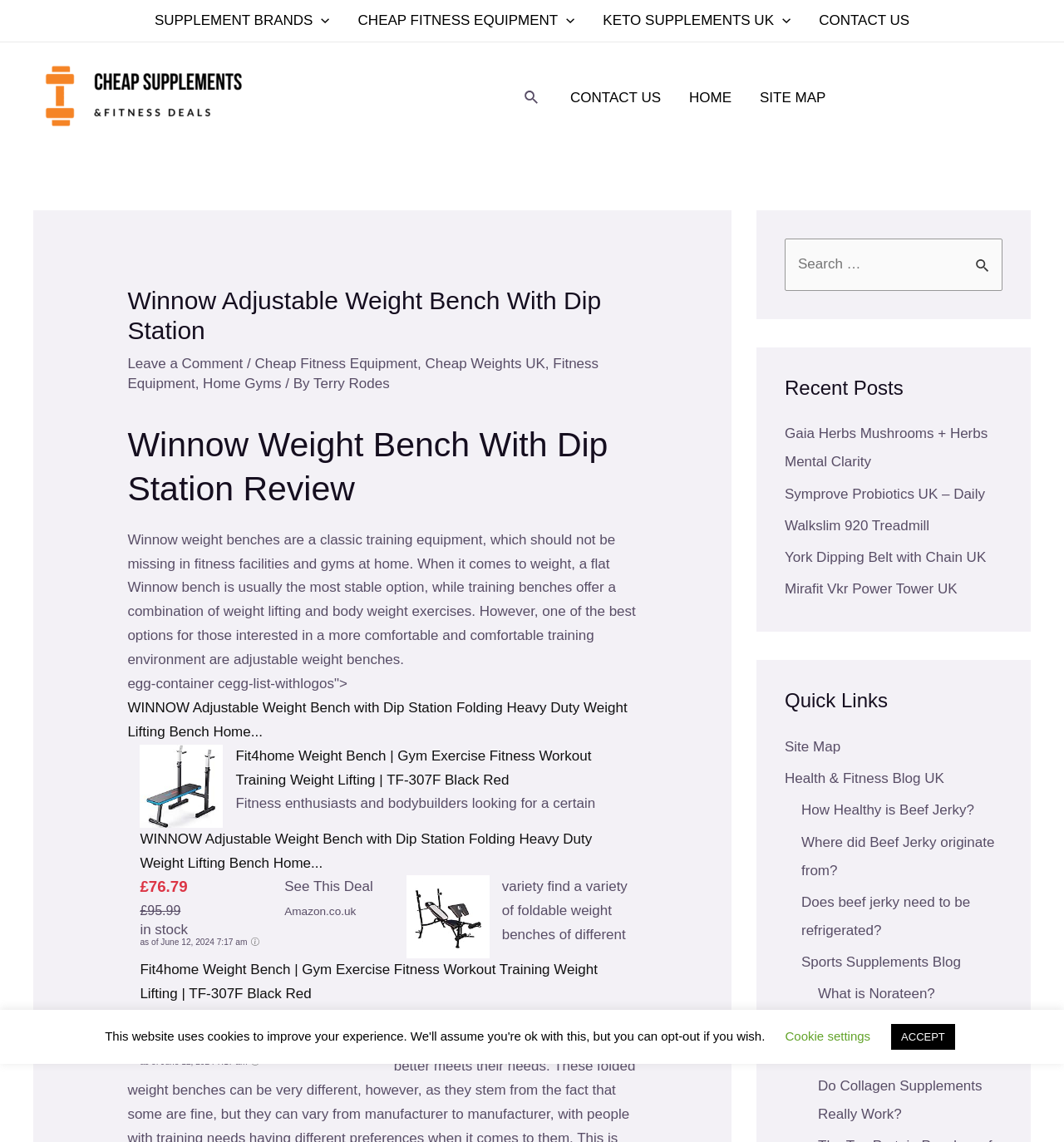Refer to the element description Site Map and identify the corresponding bounding box in the screenshot. Format the coordinates as (top-left x, top-left y, bottom-right x, bottom-right y) with values in the range of 0 to 1.

[0.701, 0.057, 0.789, 0.115]